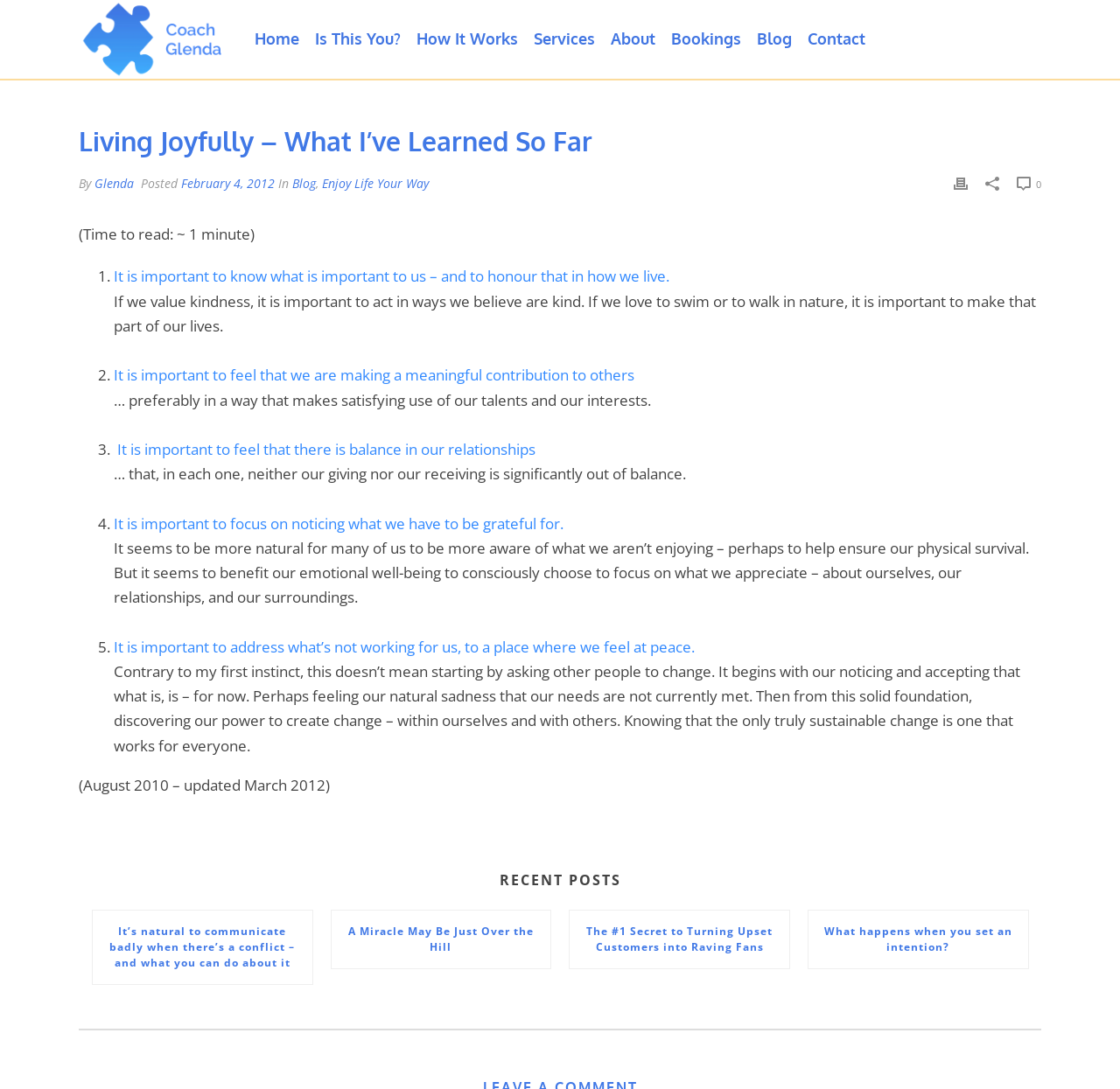Provide the bounding box coordinates for the area that should be clicked to complete the instruction: "Read the blog post 'It’s natural to communicate badly when there’s a conflict – and what you can do about it'".

[0.083, 0.836, 0.279, 0.904]